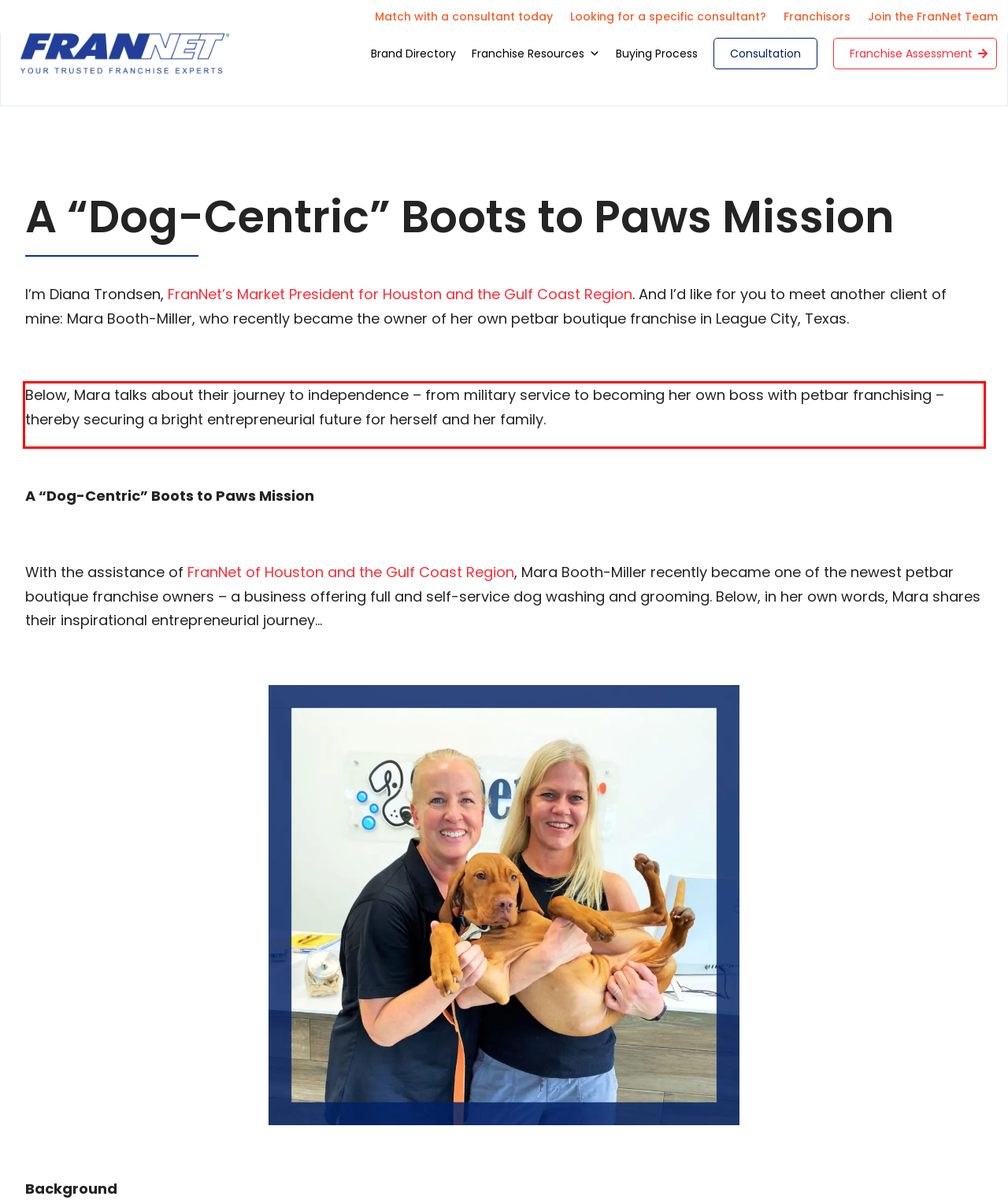You are provided with a screenshot of a webpage containing a red bounding box. Please extract the text enclosed by this red bounding box.

Below, Mara talks about their journey to independence – from military service to becoming her own boss with petbar franchising – thereby securing a bright entrepreneurial future for herself and her family.